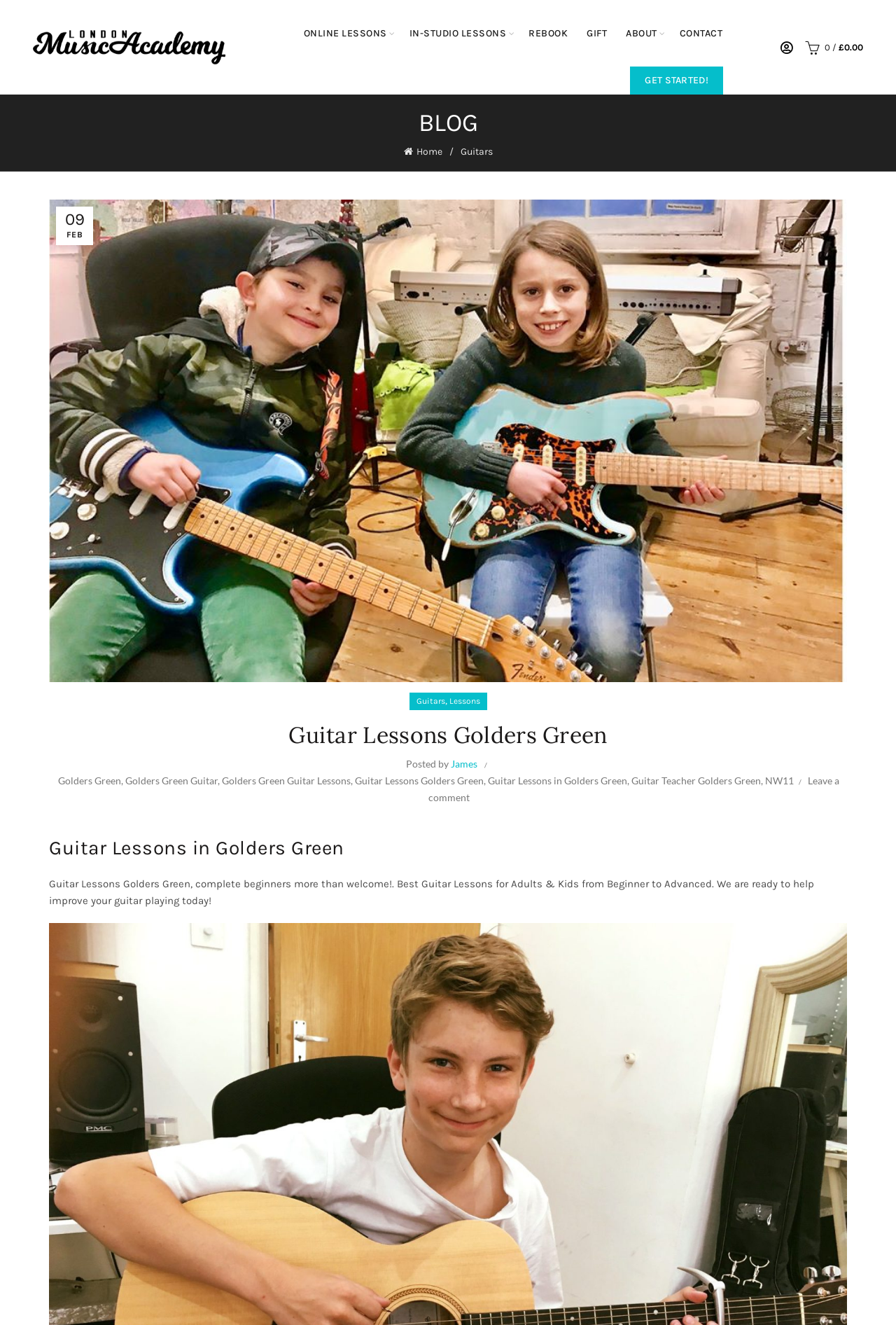What is the focus of the guitar lessons?
Please provide a comprehensive answer based on the information in the image.

The focus of the guitar lessons is to improve the user's guitar playing, as stated in the text 'We are ready to help improve your guitar playing today!'.